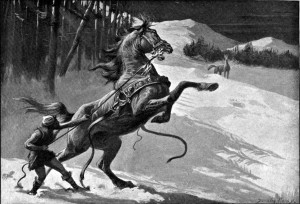Give a thorough and detailed caption for the image.

The image titled “Loki and Svadilfari” by Dorothy Hardy, created in 1909, portrays a dramatic scene inspired by Norse mythology. In the foreground, a determined figure is seen struggling to control a powerful, rearing horse, Svadilfari. The horse, depicted with wild mane and intense posture, seems to be in a state of agitation, suggesting a moment of tension. The snowy landscape contrasts sharply with the dark, ominous background of trees, enhancing the somber mood of the artwork. This piece captures a significant mythological narrative involving Loki, the trickster god, exploring themes of chaos and conflict within the context of Norse legends.